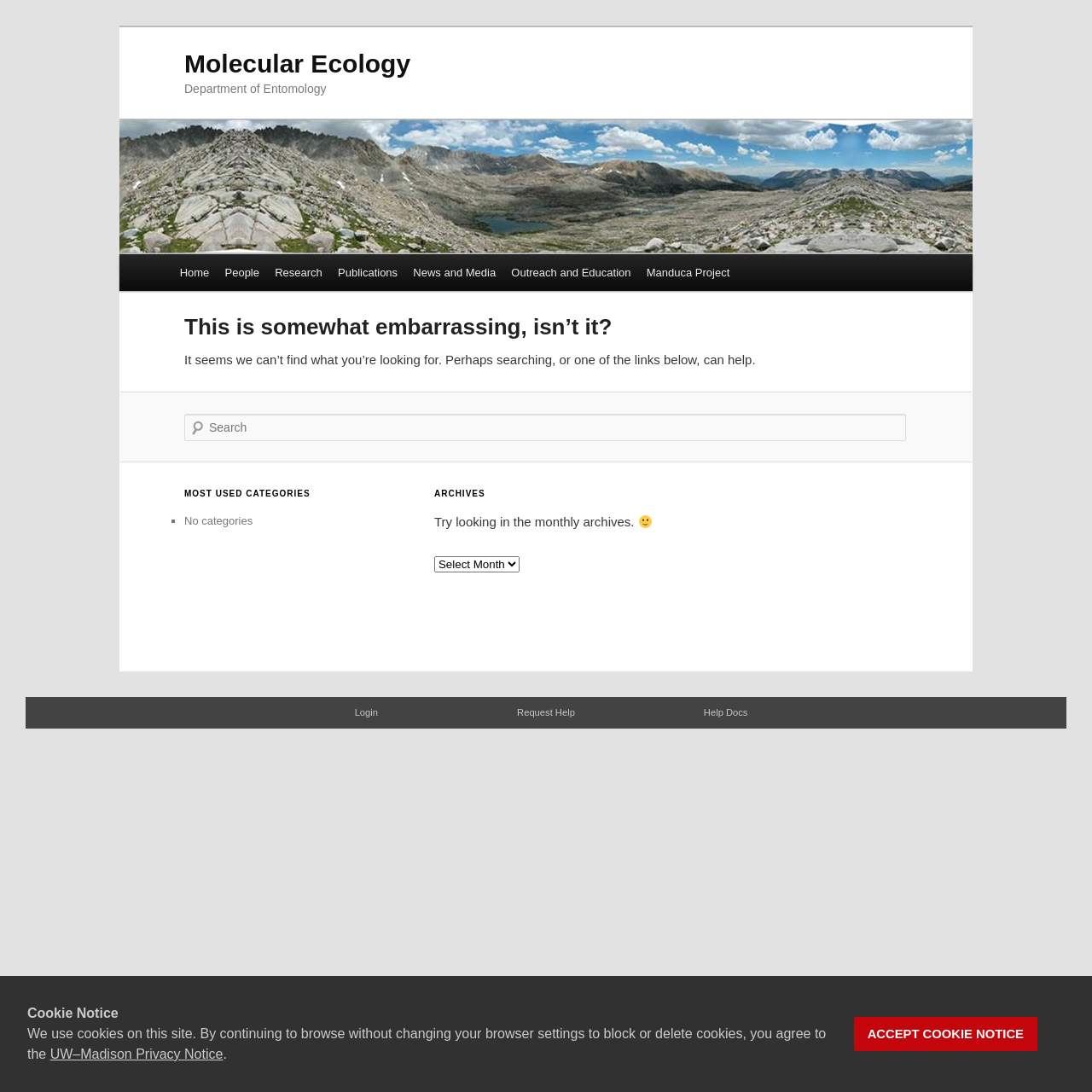Please provide a short answer using a single word or phrase for the question:
What is the purpose of the textbox?

Search